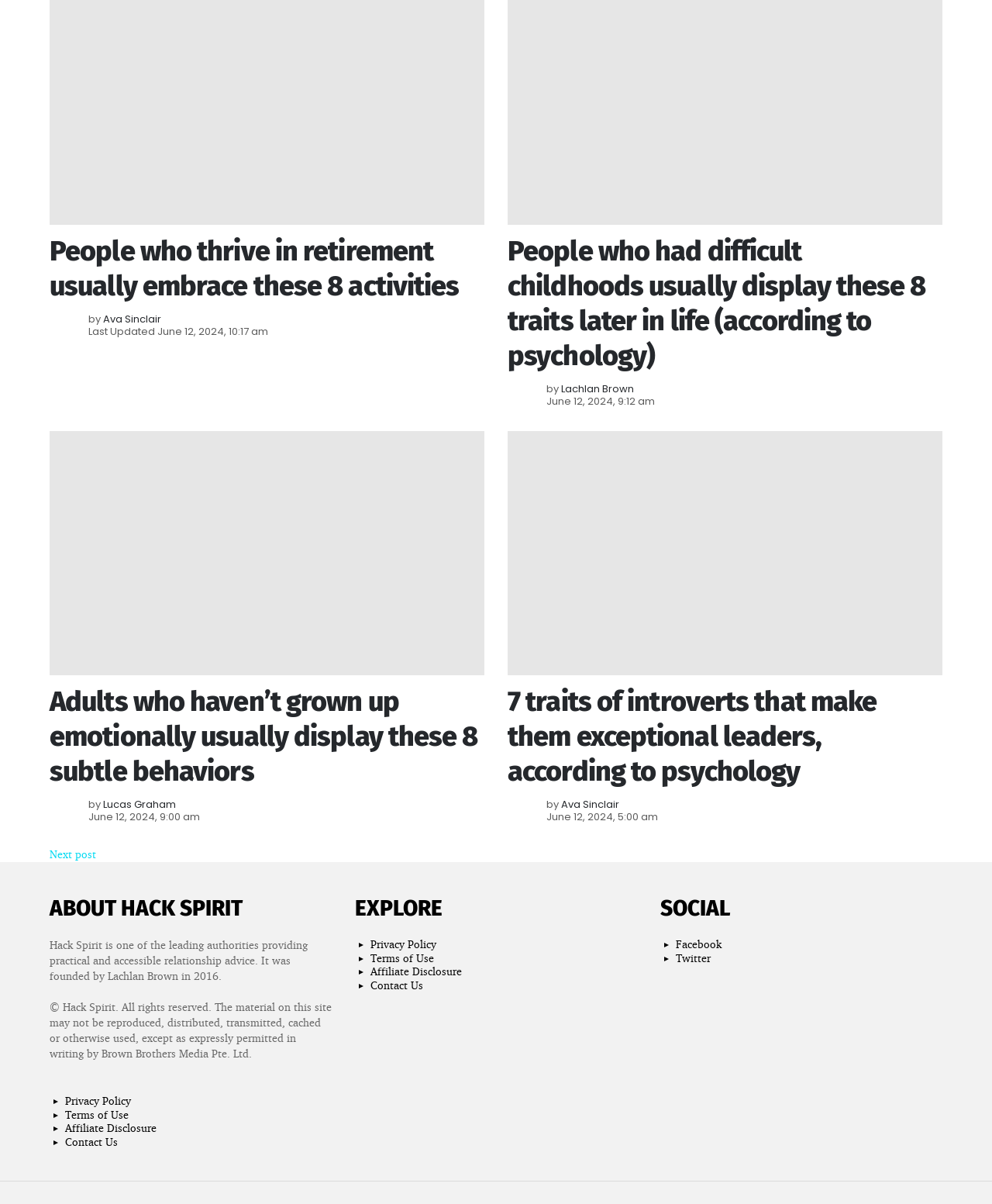Please identify the bounding box coordinates of where to click in order to follow the instruction: "Check the privacy policy".

[0.05, 0.909, 0.334, 0.92]